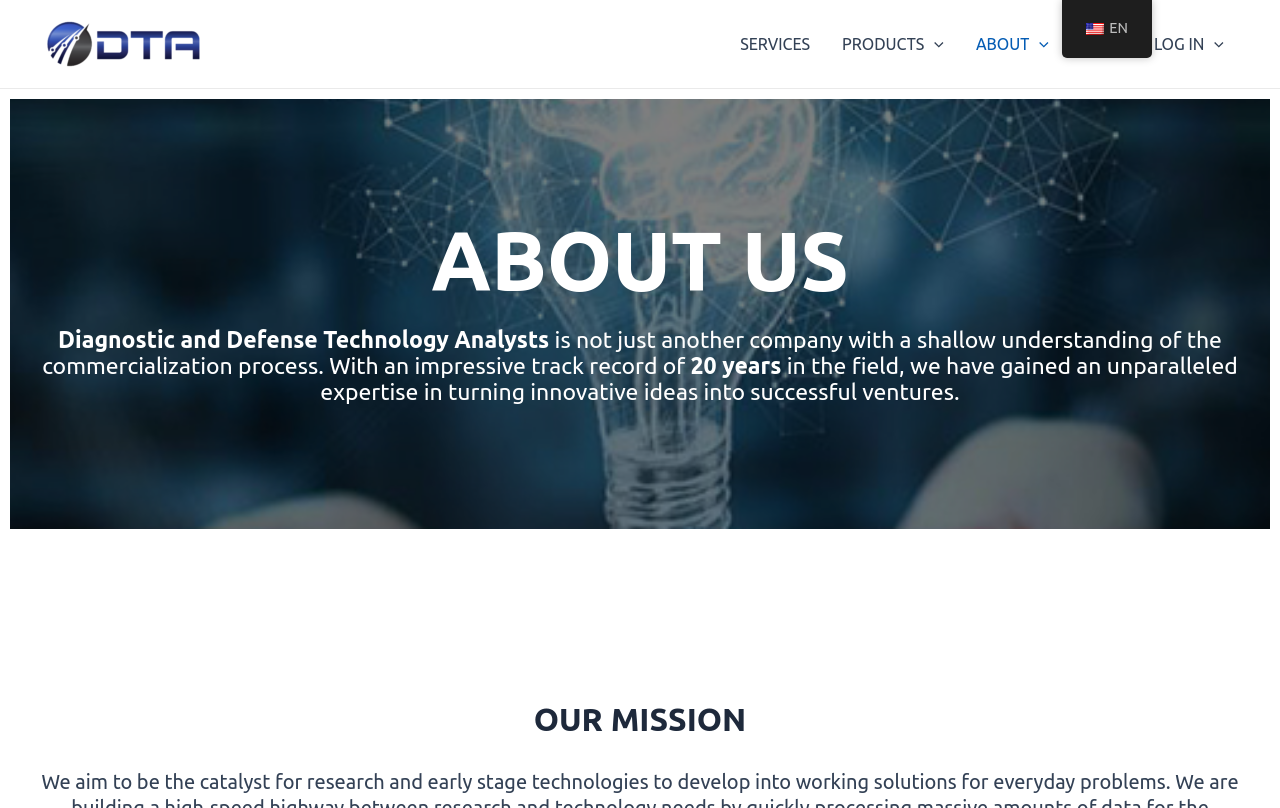Respond to the following question using a concise word or phrase: 
What is the name of the company?

Diagnostic and Defense Technology Analysts